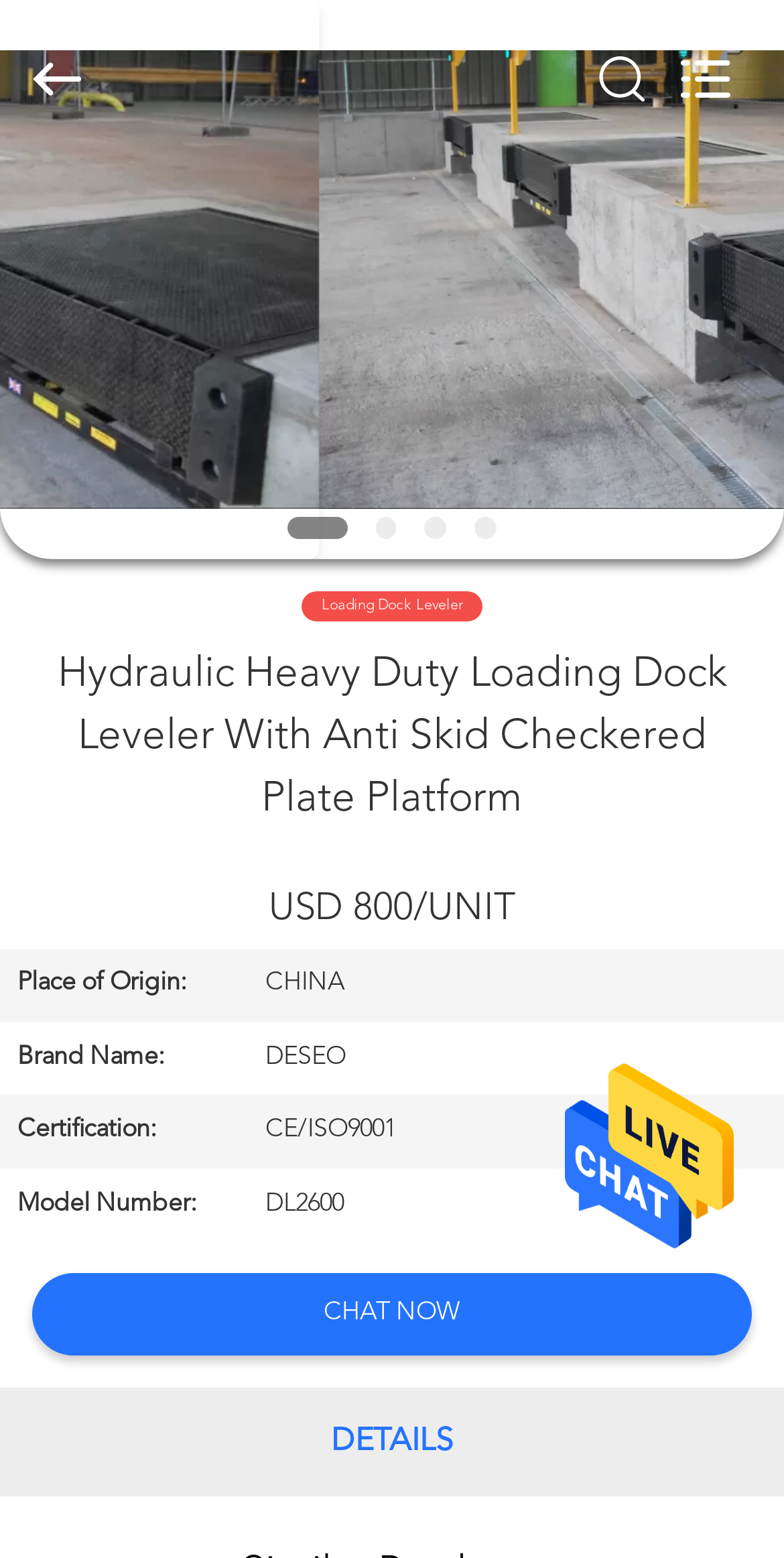Using the webpage screenshot, locate the HTML element that fits the following description and provide its bounding box: "About Us".

[0.0, 0.354, 0.218, 0.435]